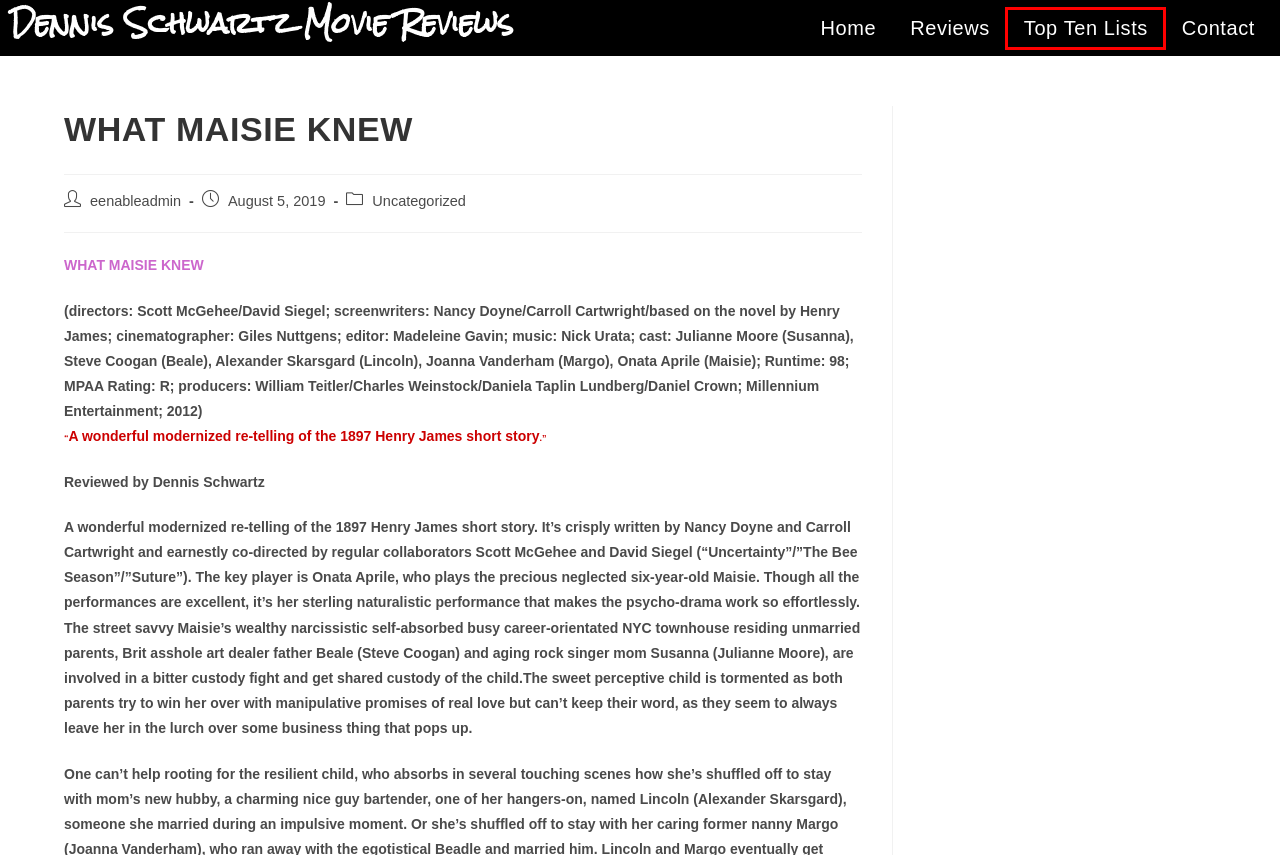You have a screenshot of a webpage with a red bounding box around an element. Identify the webpage description that best fits the new page that appears after clicking the selected element in the red bounding box. Here are the candidates:
A. ADJUSTER, THE – Dennis Schwartz Reviews
B. Top Ten Lists – Dennis Schwartz Reviews
C. AFTER THE REHEARSAL – Dennis Schwartz Reviews
D. Uncategorized – Dennis Schwartz Reviews
E. Contact – Dennis Schwartz Reviews
F. Dennis Schwartz Reviews – Dennis Schwartz Reviews
G. Reviews – Dennis Schwartz Reviews
H. eenableadmin – Dennis Schwartz Reviews

B